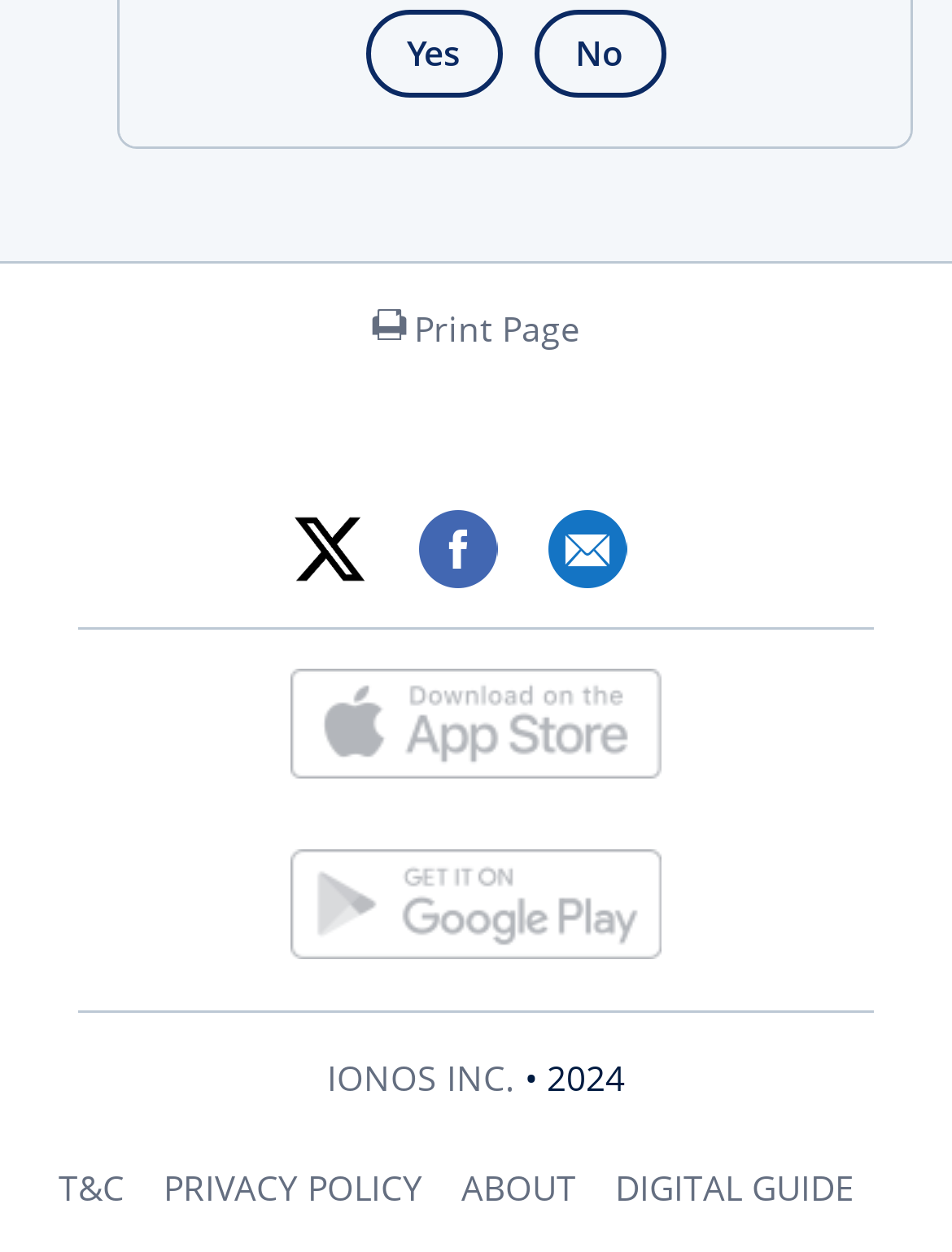What is the text of the first link?
Using the information from the image, answer the question thoroughly.

The first link has the text 'Yes' which is located at the top of the page with a bounding box of [0.383, 0.007, 0.527, 0.077].